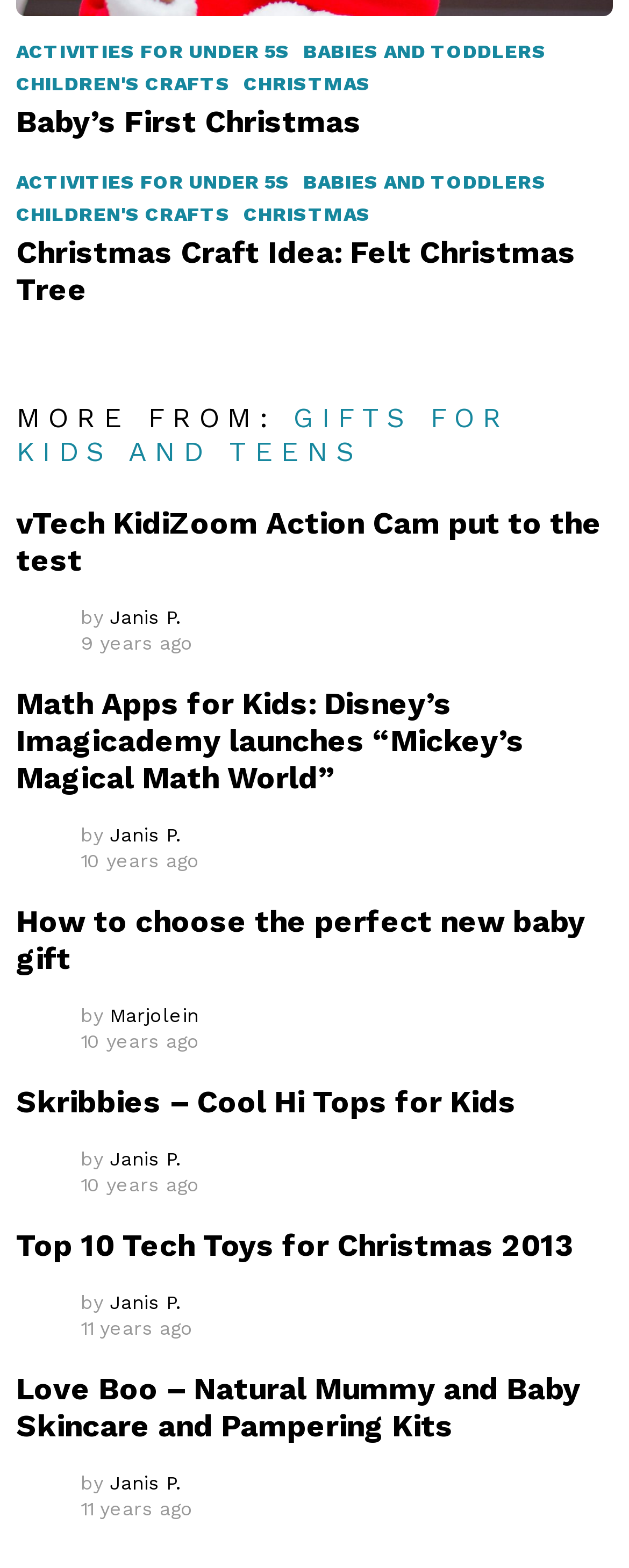What is the title of the first article?
Your answer should be a single word or phrase derived from the screenshot.

Baby’s First Christmas